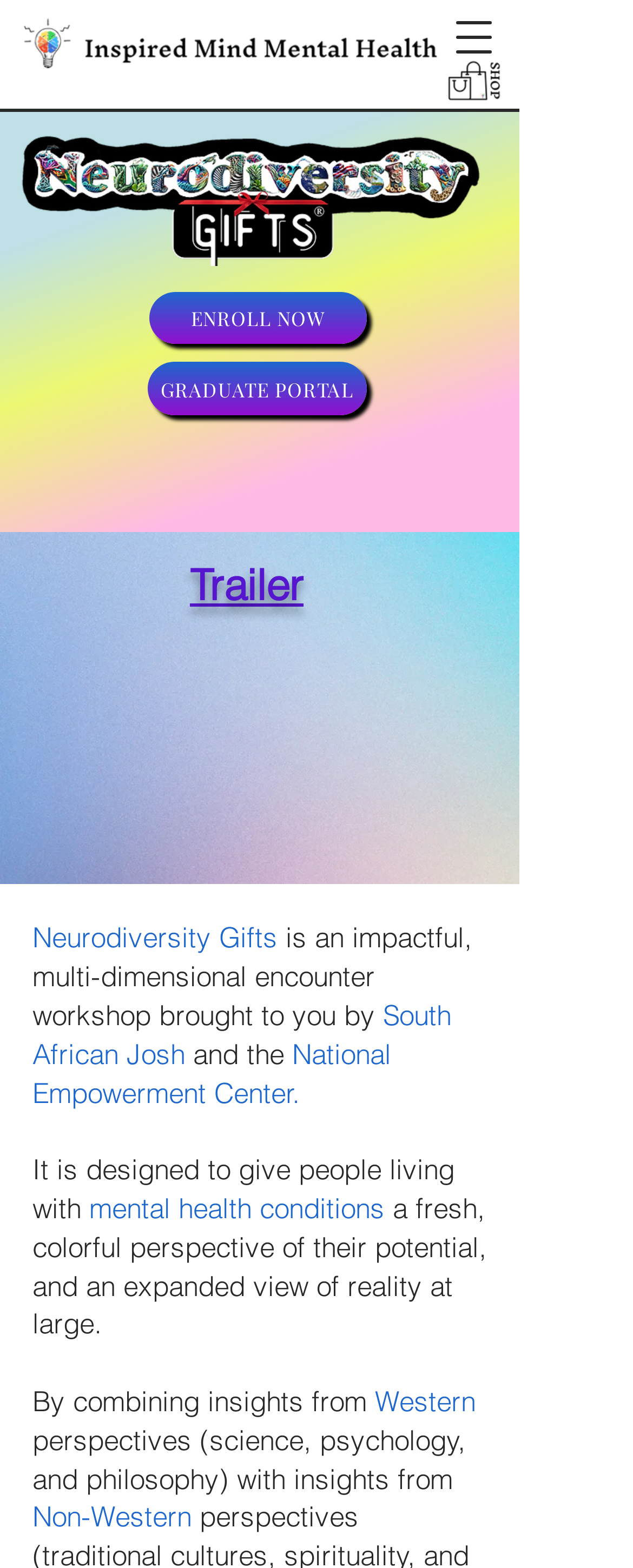What is the purpose of the workshop?
Please look at the screenshot and answer using one word or phrase.

Give people a fresh perspective